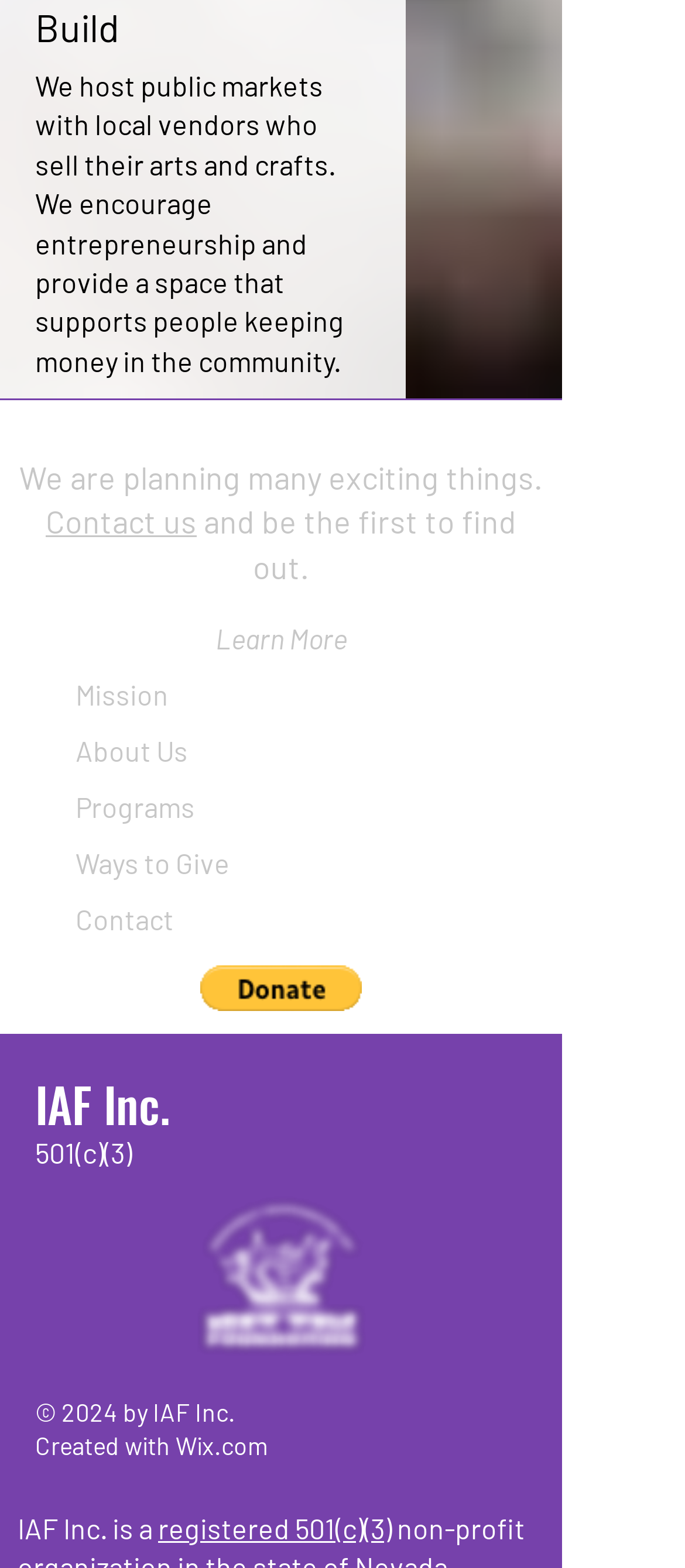Based on the visual content of the image, answer the question thoroughly: What is the name of the organization?

The name of the organization is mentioned in the StaticText element with the text 'IAF Inc.' which appears twice on the webpage.